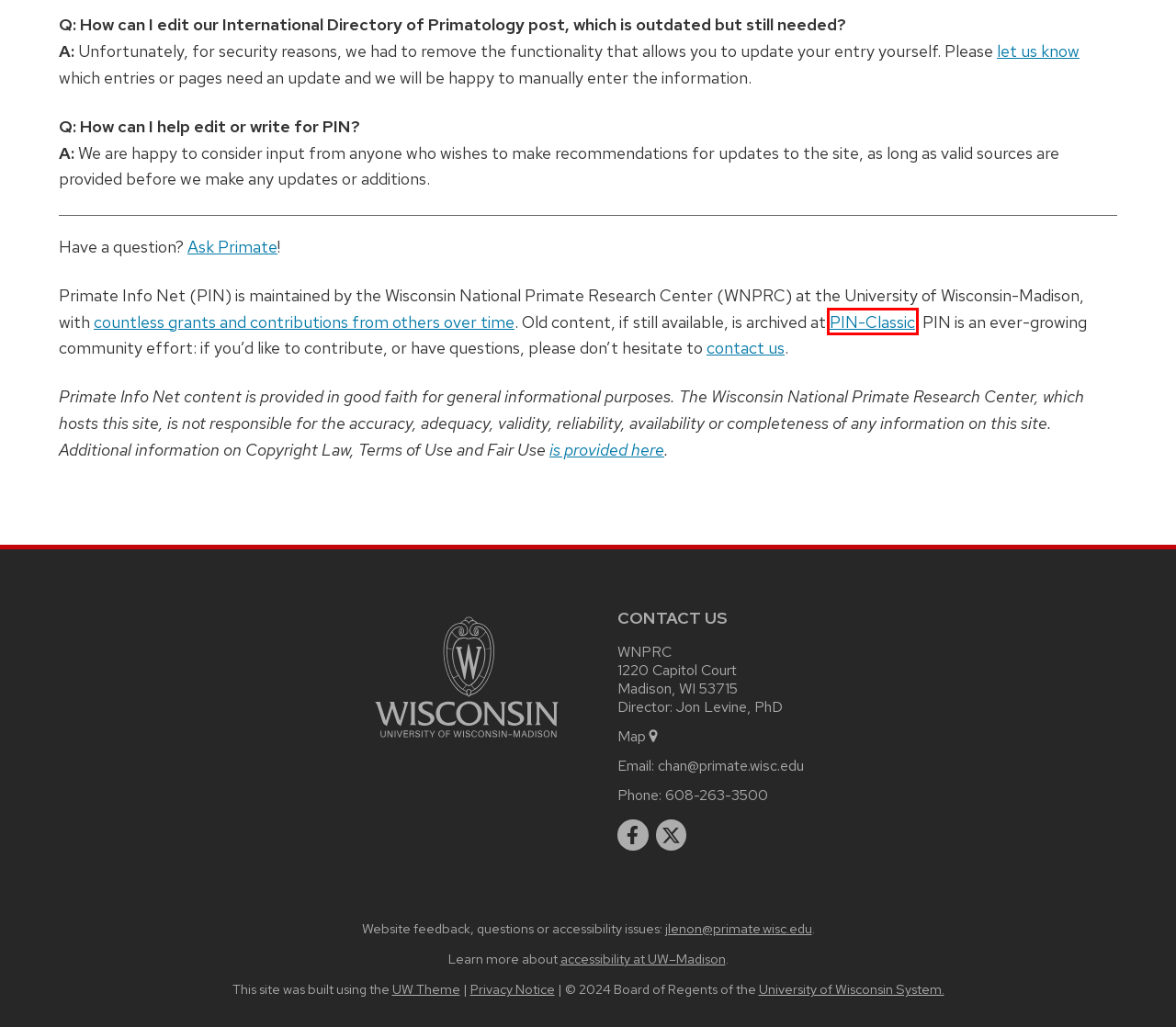Please examine the screenshot provided, which contains a red bounding box around a UI element. Select the webpage description that most accurately describes the new page displayed after clicking the highlighted element. Here are the candidates:
A. Campus Map | University of Wisconsin–Madison
B. Primate Info Net – Wisconsin National Primate Research Center – UW–Madison
C. Accessibility @ UW-Madison – Working to create an accessible university – UW–Madison
D. PIN-Classic – Wisconsin National Primate Research Center – UW–Madison
E. Privacy Notice - University of Wisconsin–Madison
F. PIN was brought to you by… – Wisconsin National Primate Research Center – UW–Madison
G. UW Theme – UW-Madison's official WordPress theme – UW–Madison
H. Copyright Law – Office of Legal Affairs – UW–Madison

D